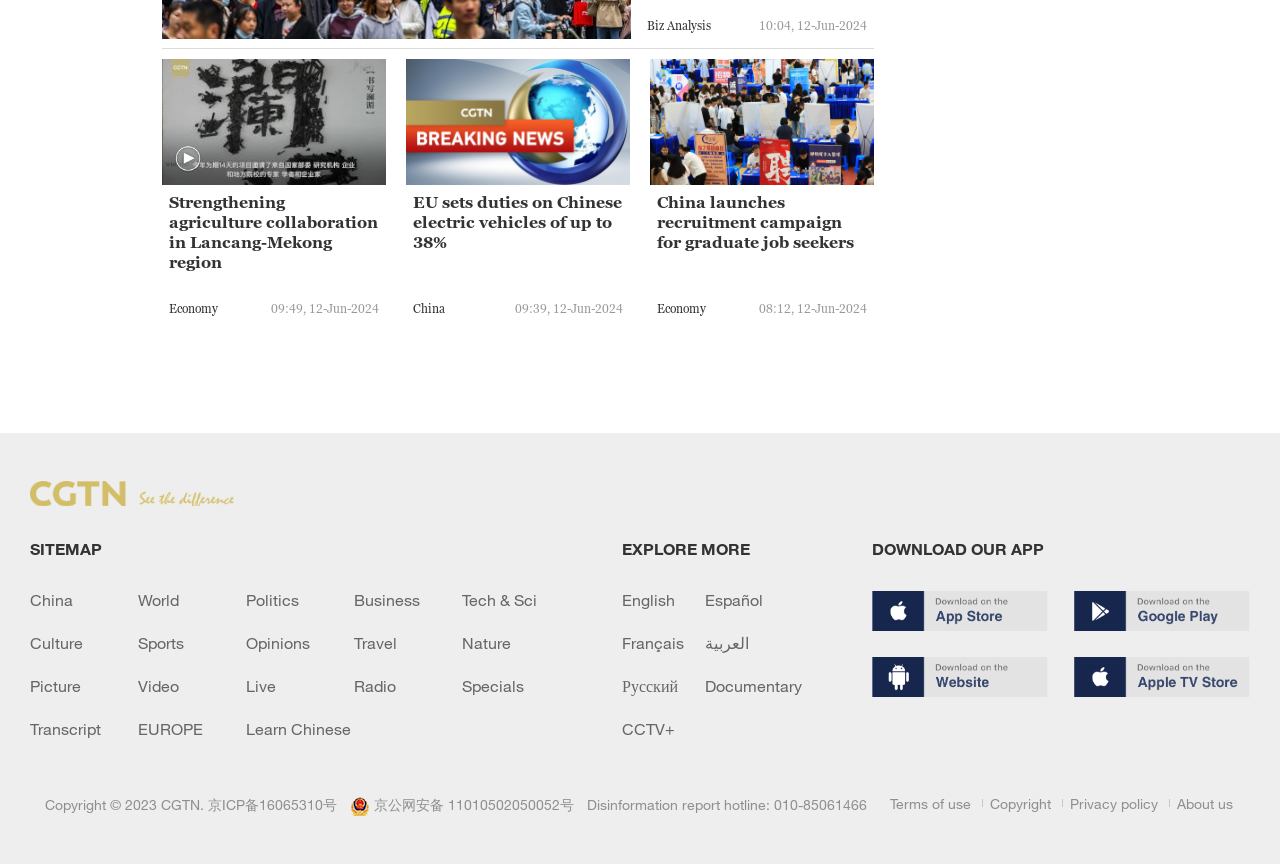Highlight the bounding box of the UI element that corresponds to this description: "REQUEST AN APPOINTMENT".

None